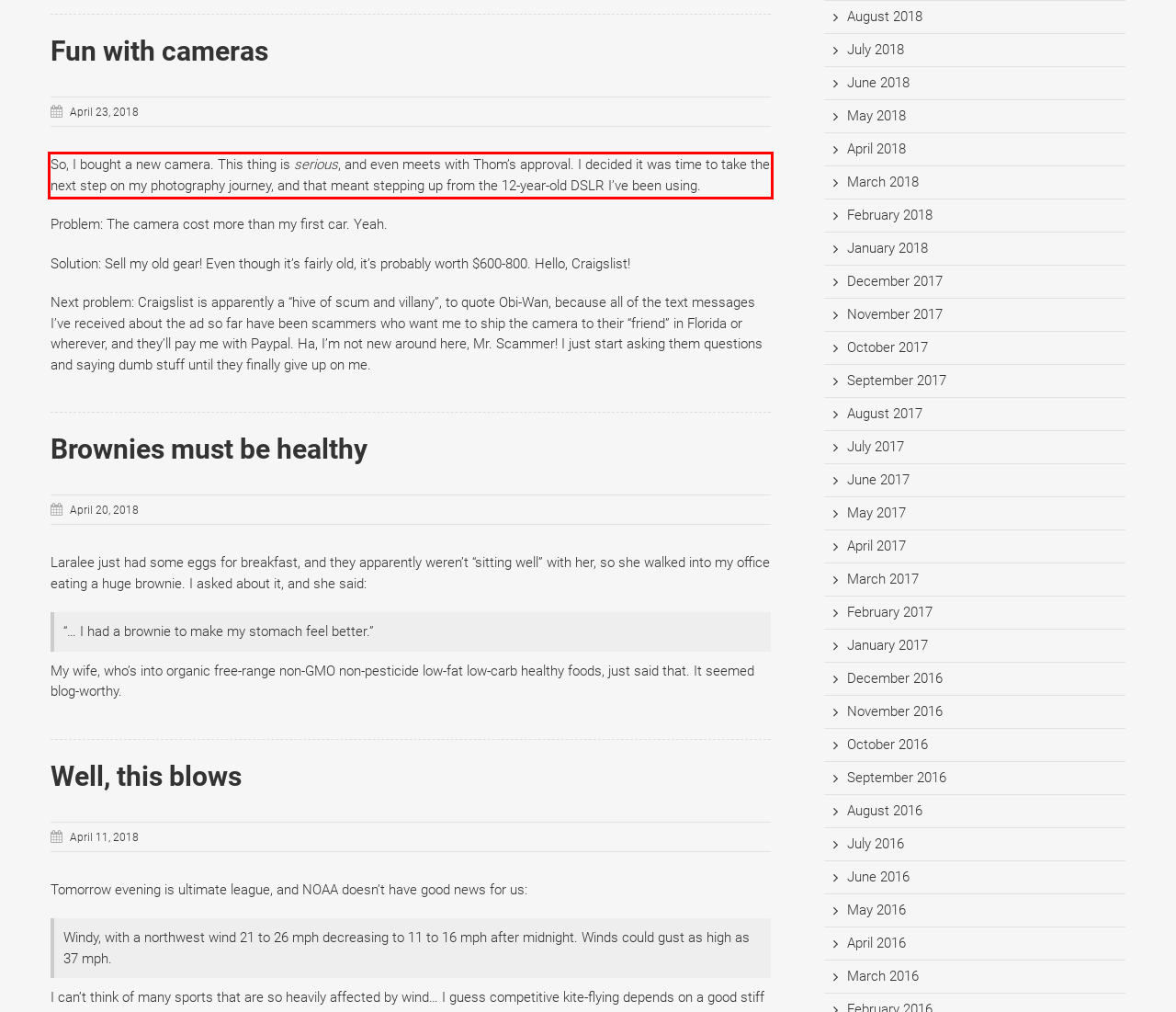Within the provided webpage screenshot, find the red rectangle bounding box and perform OCR to obtain the text content.

So, I bought a new camera. This thing is serious, and even meets with Thom’s approval. I decided it was time to take the next step on my photography journey, and that meant stepping up from the 12-year-old DSLR I’ve been using.